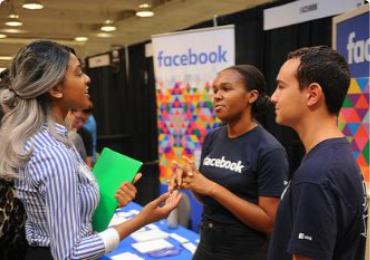Offer a detailed narrative of the image.

The image captures a vibrant career fair scene where two individuals representing Facebook engage in conversation with a student. The Facebook representatives are identifiable by their branded T-shirts, one wearing a navy shirt with the Facebook logo, while the other sports a similar attire with a welcoming demeanor. The student, holding a green folder, appears animated as she discusses opportunities, showcasing an exchange filled with enthusiasm and curiosity. 

In the background, colorful banners featuring Facebook branding and geometric patterns add a lively touch to the atmosphere. This dynamic interaction reflects the event's purpose: connecting students with potential employers and showcasing career opportunities within the tech industry.